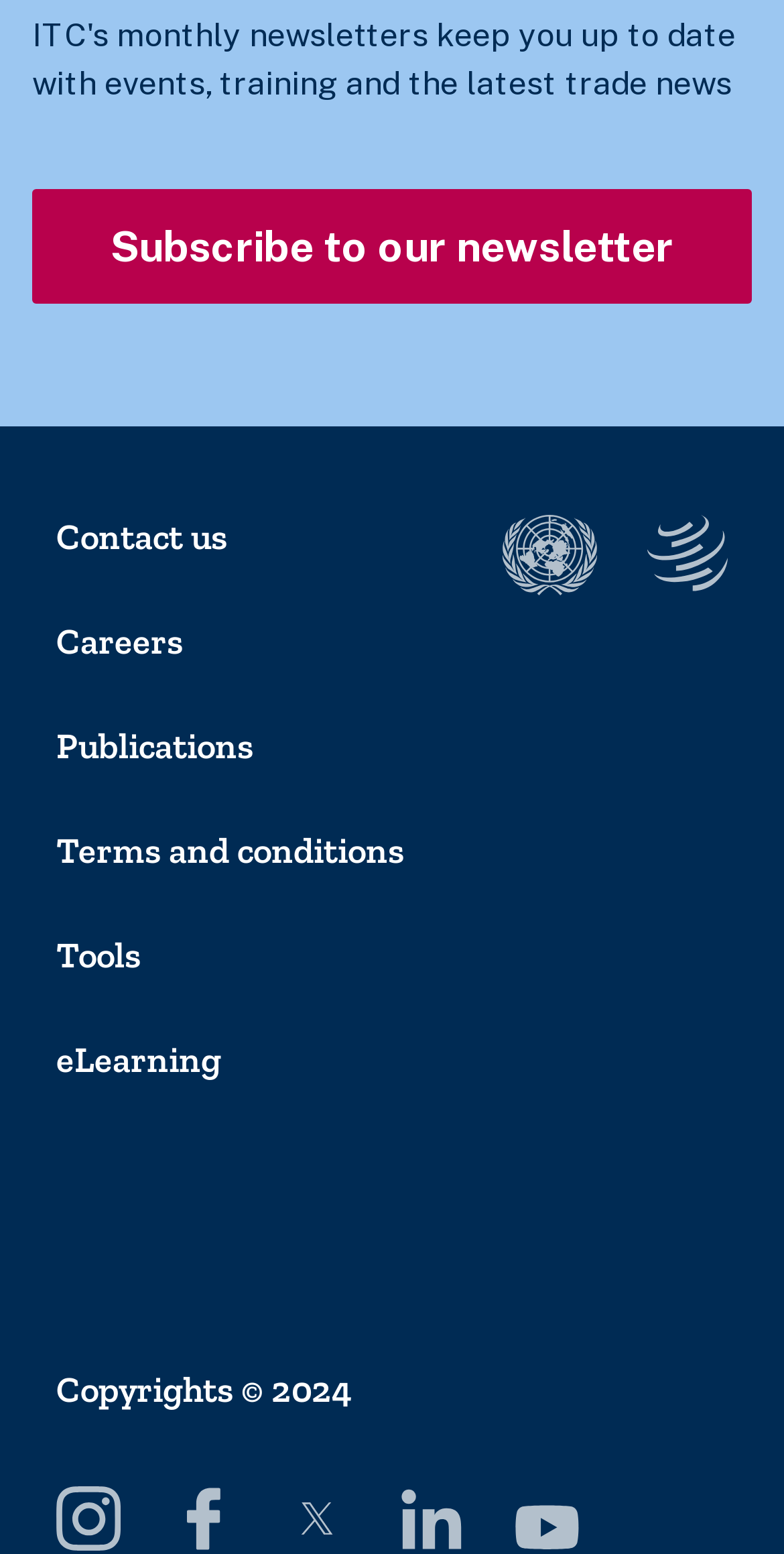Determine the bounding box coordinates of the section I need to click to execute the following instruction: "Contact us". Provide the coordinates as four float numbers between 0 and 1, i.e., [left, top, right, bottom].

[0.072, 0.331, 0.928, 0.36]